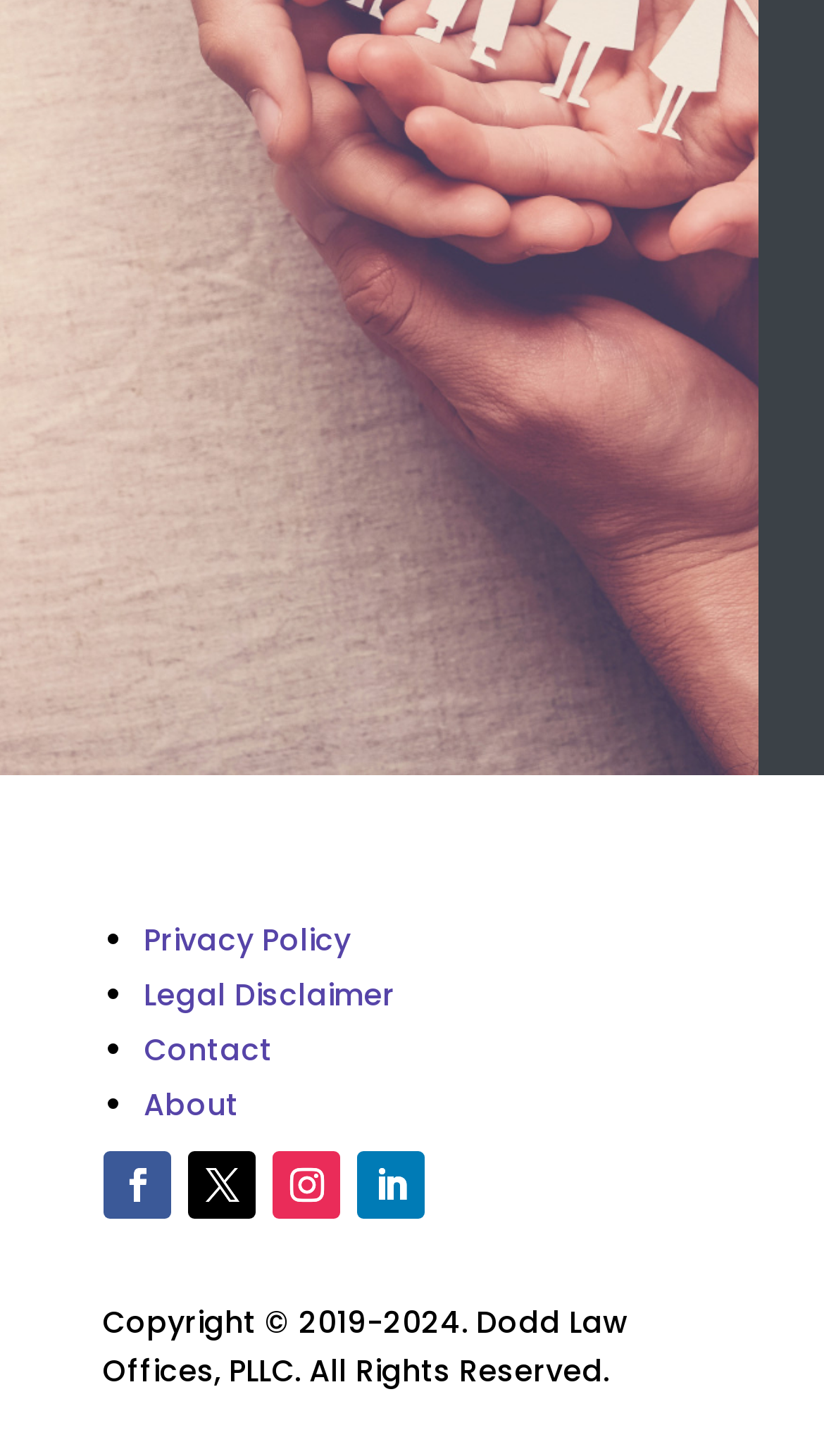Find the bounding box coordinates corresponding to the UI element with the description: "Follow". The coordinates should be formatted as [left, top, right, bottom], with values as floats between 0 and 1.

[0.229, 0.79, 0.311, 0.837]